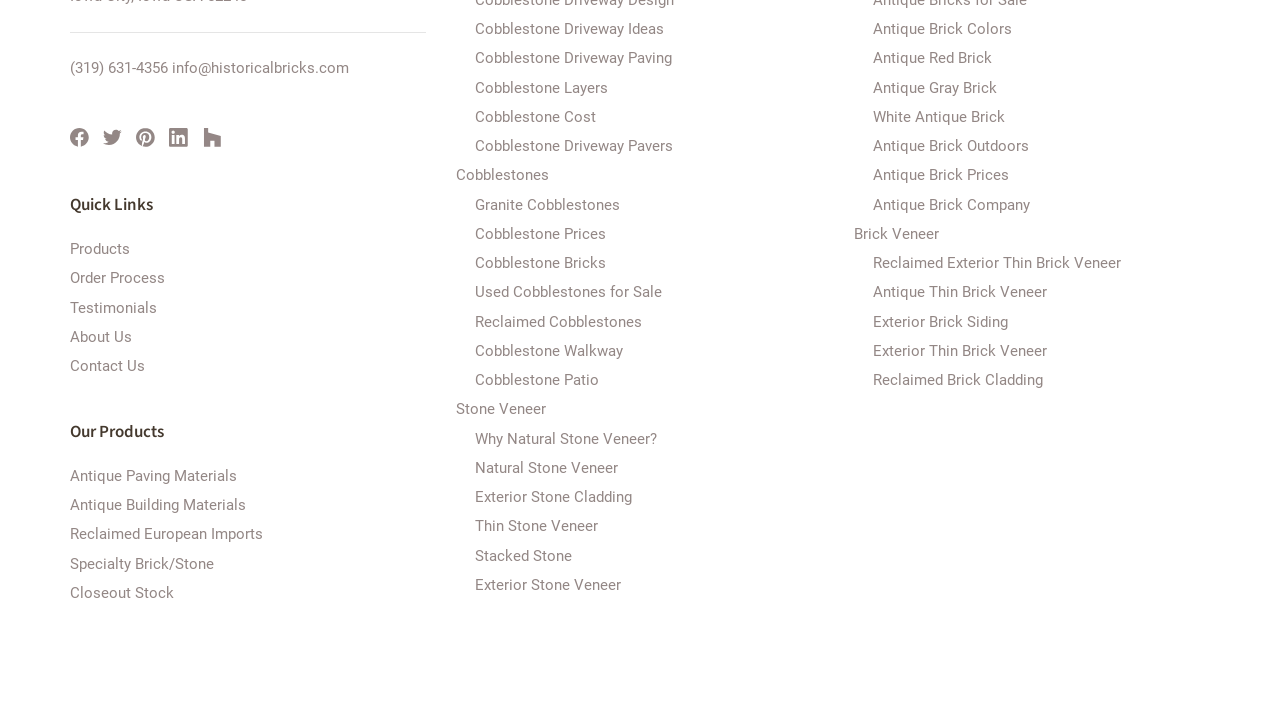Extract the bounding box coordinates of the UI element described by: "Cobblestones". The coordinates should include four float numbers ranging from 0 to 1, e.g., [left, top, right, bottom].

[0.356, 0.233, 0.429, 0.258]